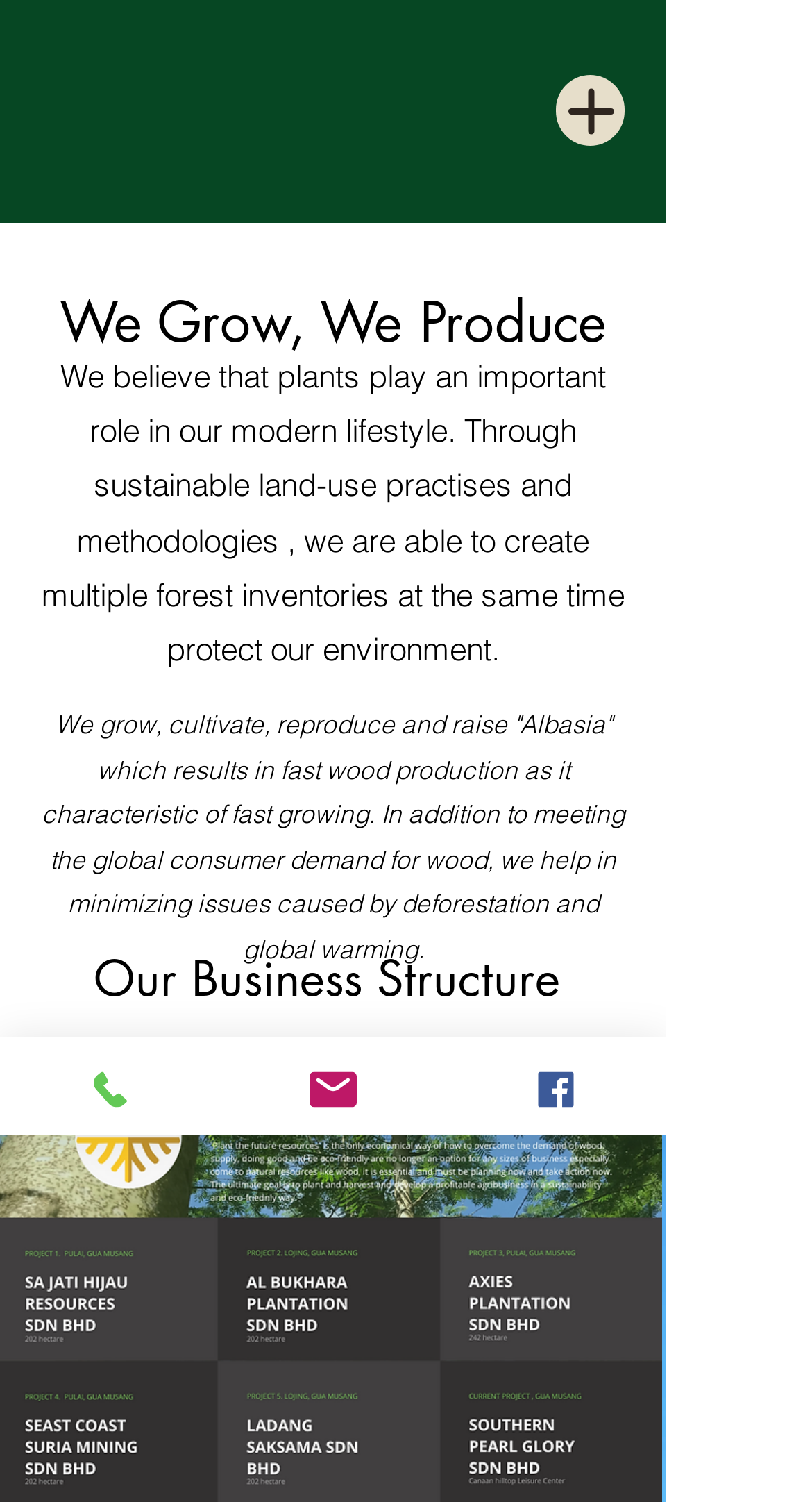Determine the bounding box coordinates for the UI element matching this description: "Phone".

[0.0, 0.691, 0.274, 0.756]